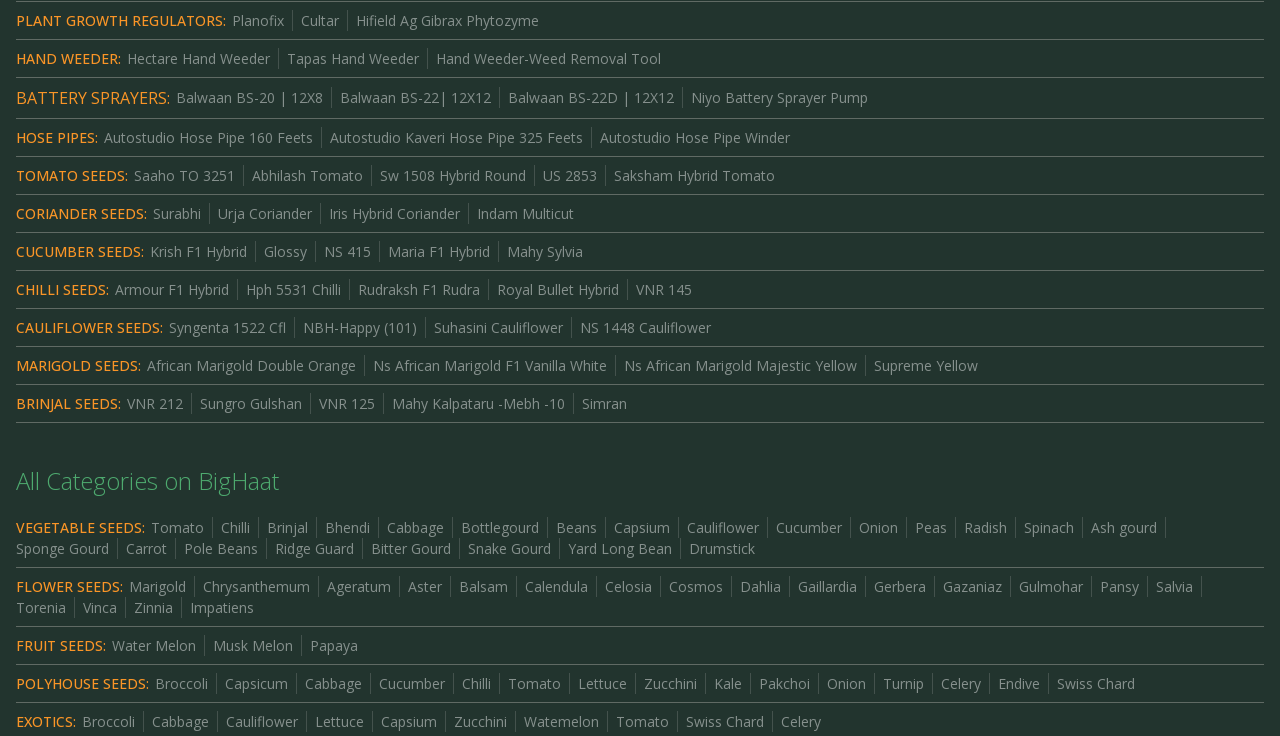Could you find the bounding box coordinates of the clickable area to complete this instruction: "Learn about BRINJAL SEEDS:"?

[0.012, 0.534, 0.095, 0.562]